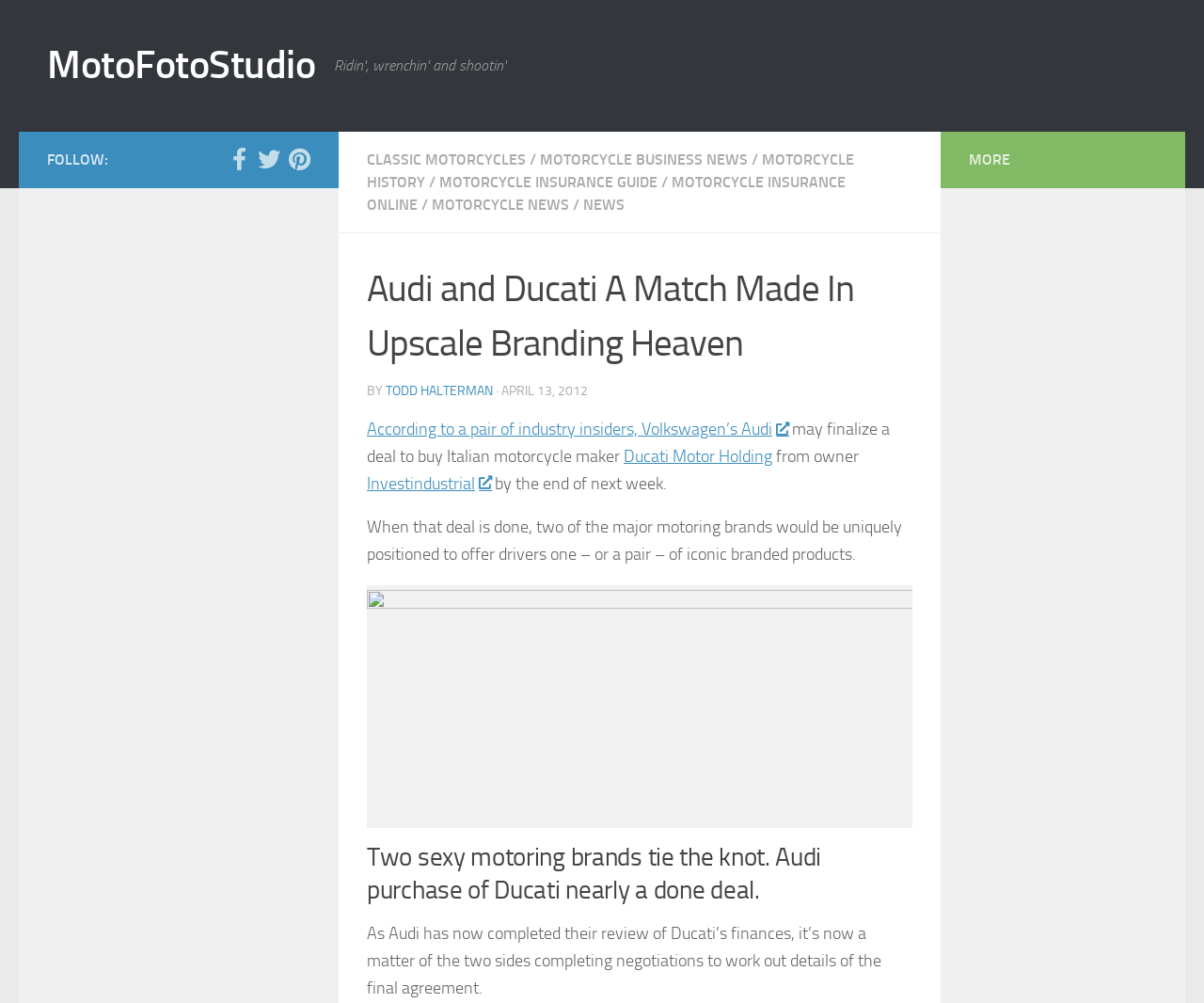Consider the image and give a detailed and elaborate answer to the question: 
What is the name of the motorcycle maker mentioned in the article?

The article mentions that Volkswagen's Audi may finalize a deal to buy Italian motorcycle maker Ducati Motor Holding from owner Investindustrial by the end of next week. Therefore, the name of the motorcycle maker mentioned in the article is Ducati Motor Holding.